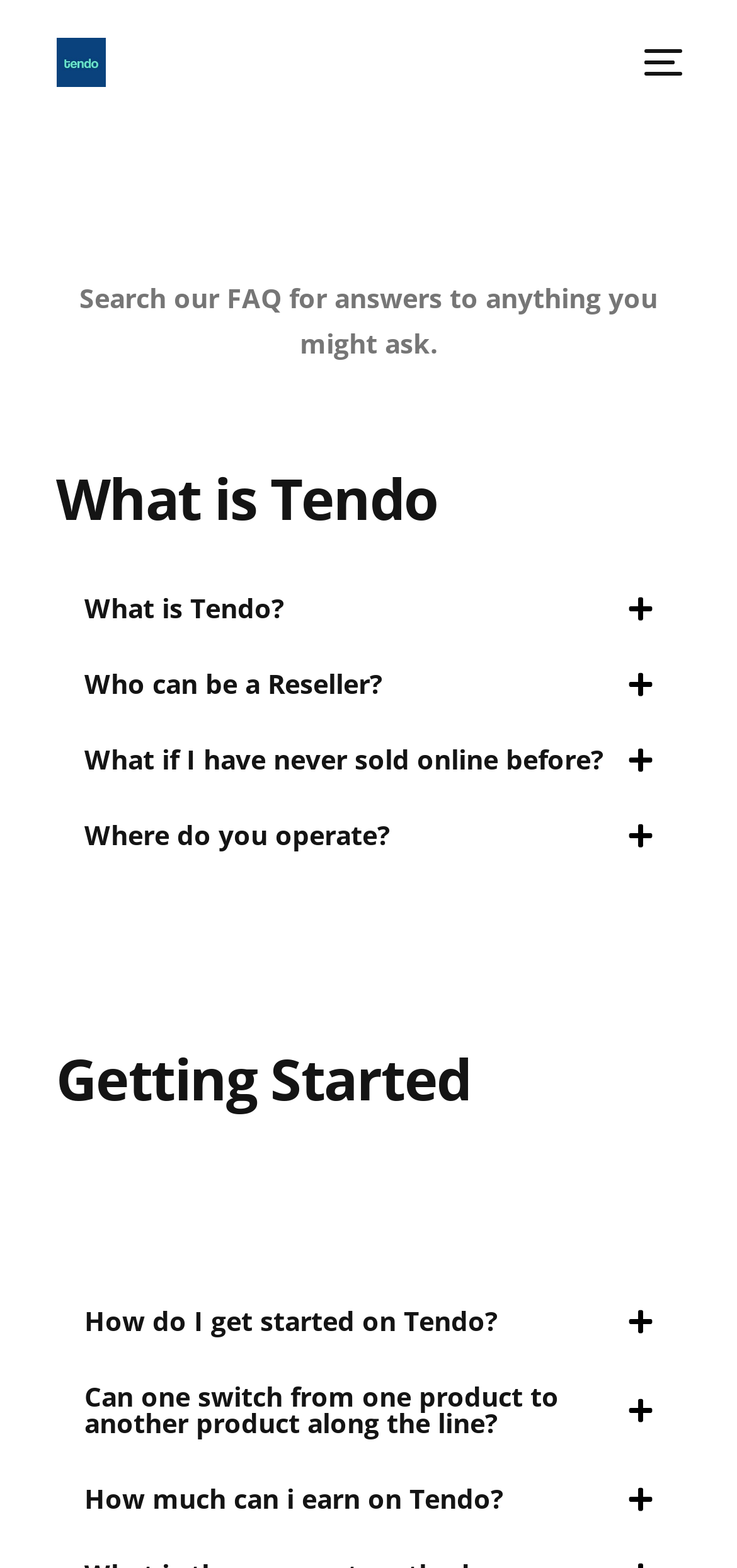Determine the bounding box coordinates for the area you should click to complete the following instruction: "Go to the Home page".

[0.05, 0.145, 0.95, 0.205]